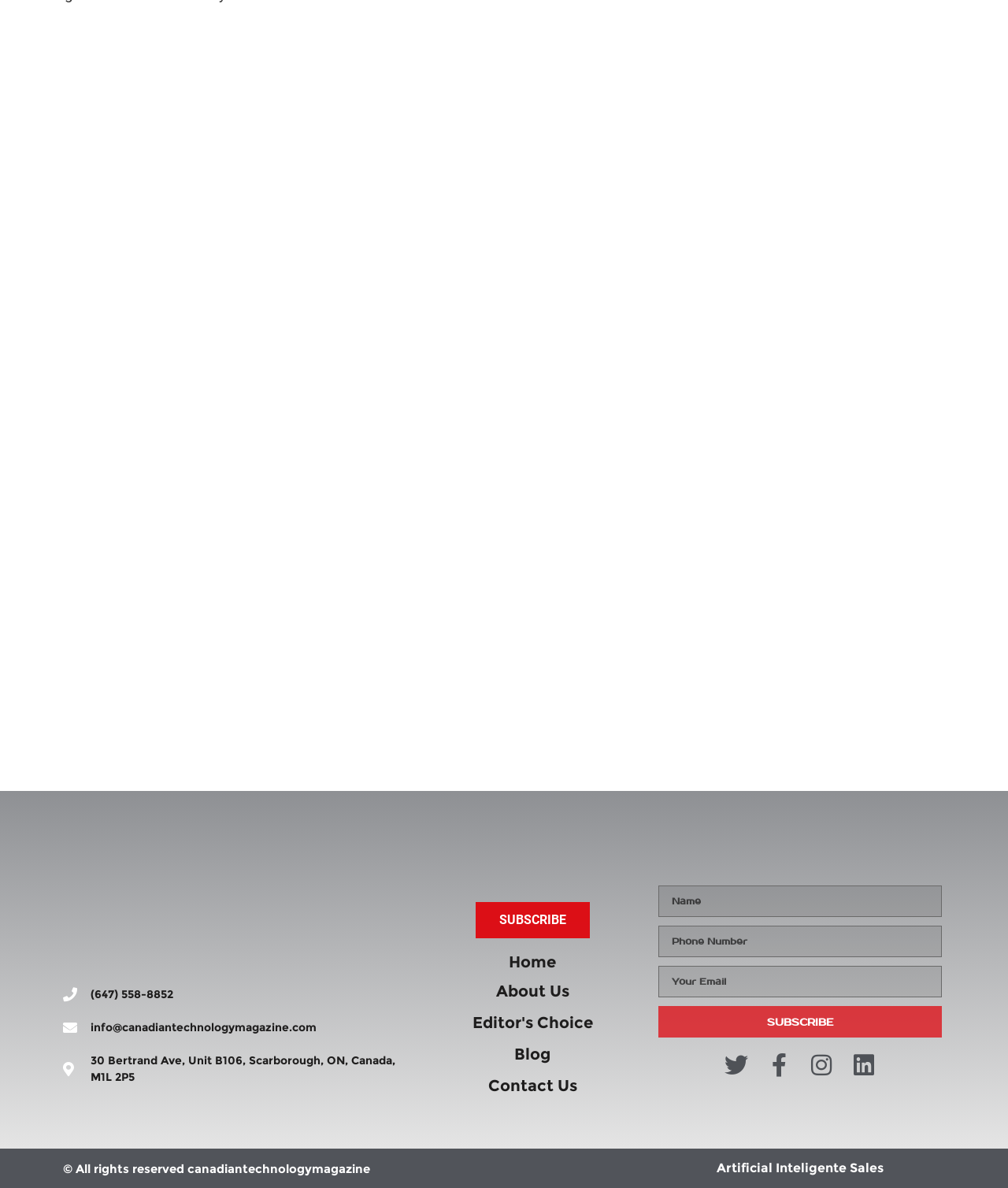Please specify the bounding box coordinates of the area that should be clicked to accomplish the following instruction: "Follow on Twitter". The coordinates should consist of four float numbers between 0 and 1, i.e., [left, top, right, bottom].

[0.719, 0.887, 0.742, 0.907]